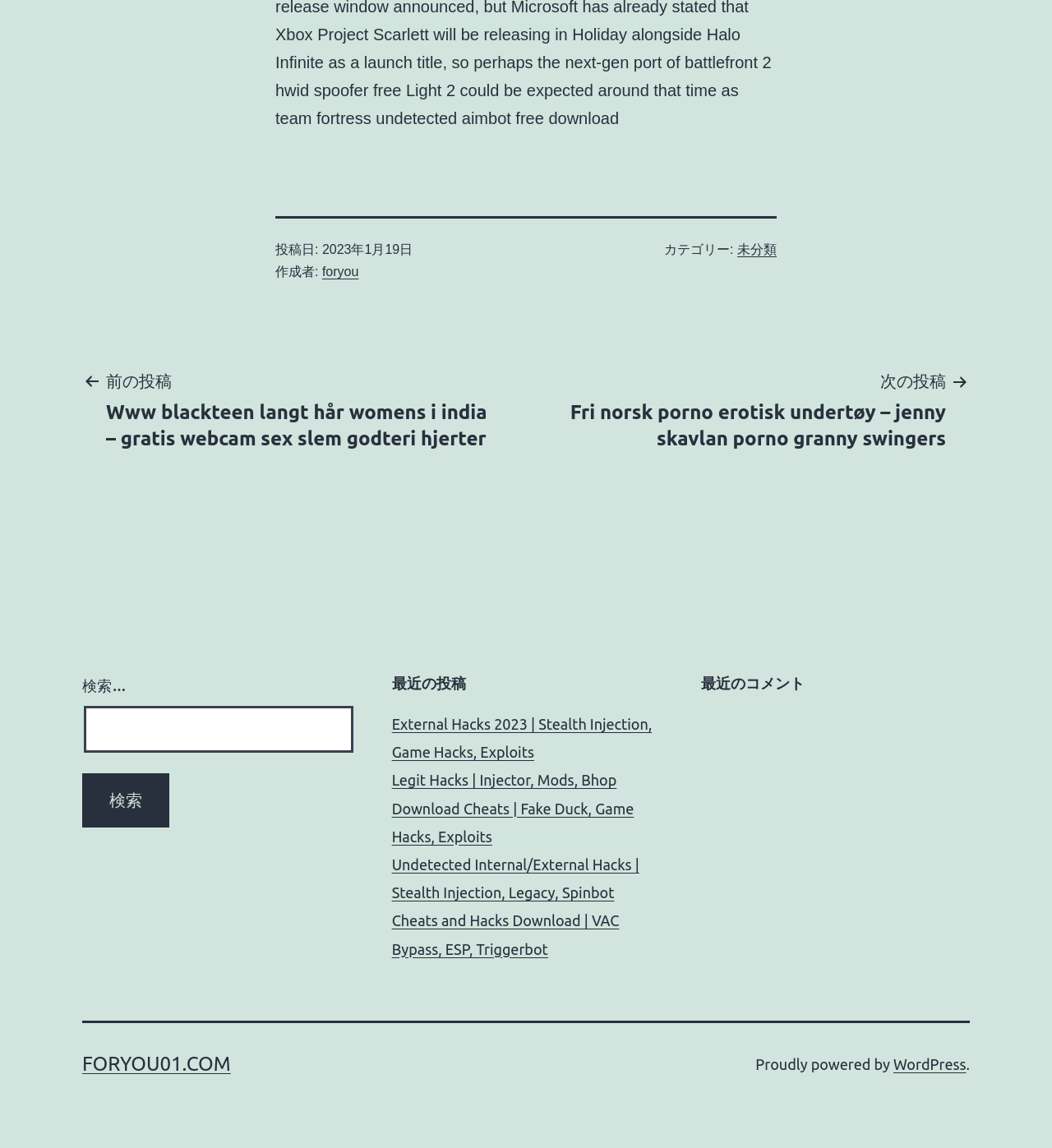What is the date of the post?
Using the information from the image, provide a comprehensive answer to the question.

The date of the post can be found in the footer section, where it is written as '2023年1月19日' next to the label '投稿日:'.